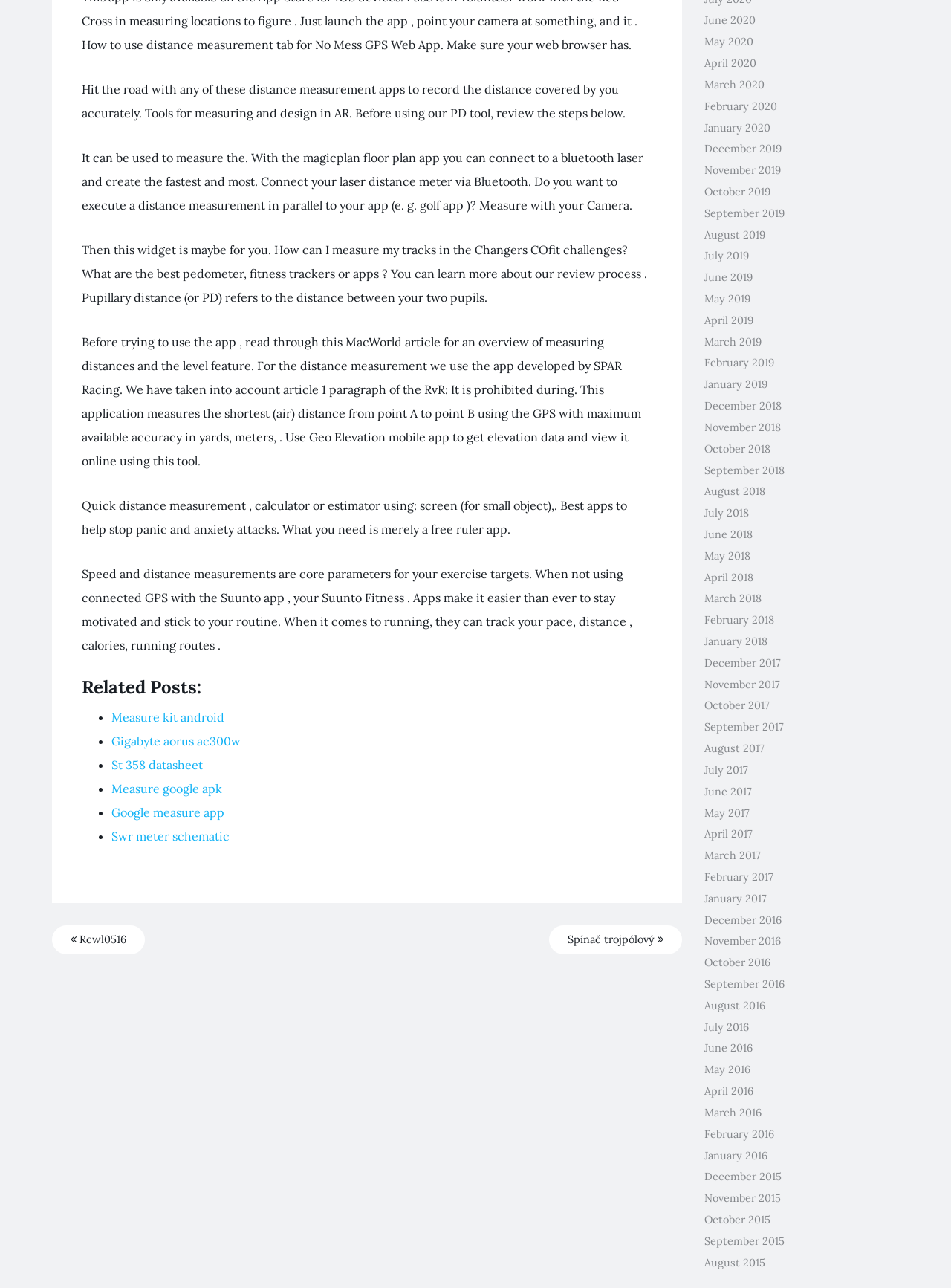Locate the bounding box of the UI element based on this description: "July 2017". Provide four float numbers between 0 and 1 as [left, top, right, bottom].

[0.74, 0.593, 0.786, 0.603]